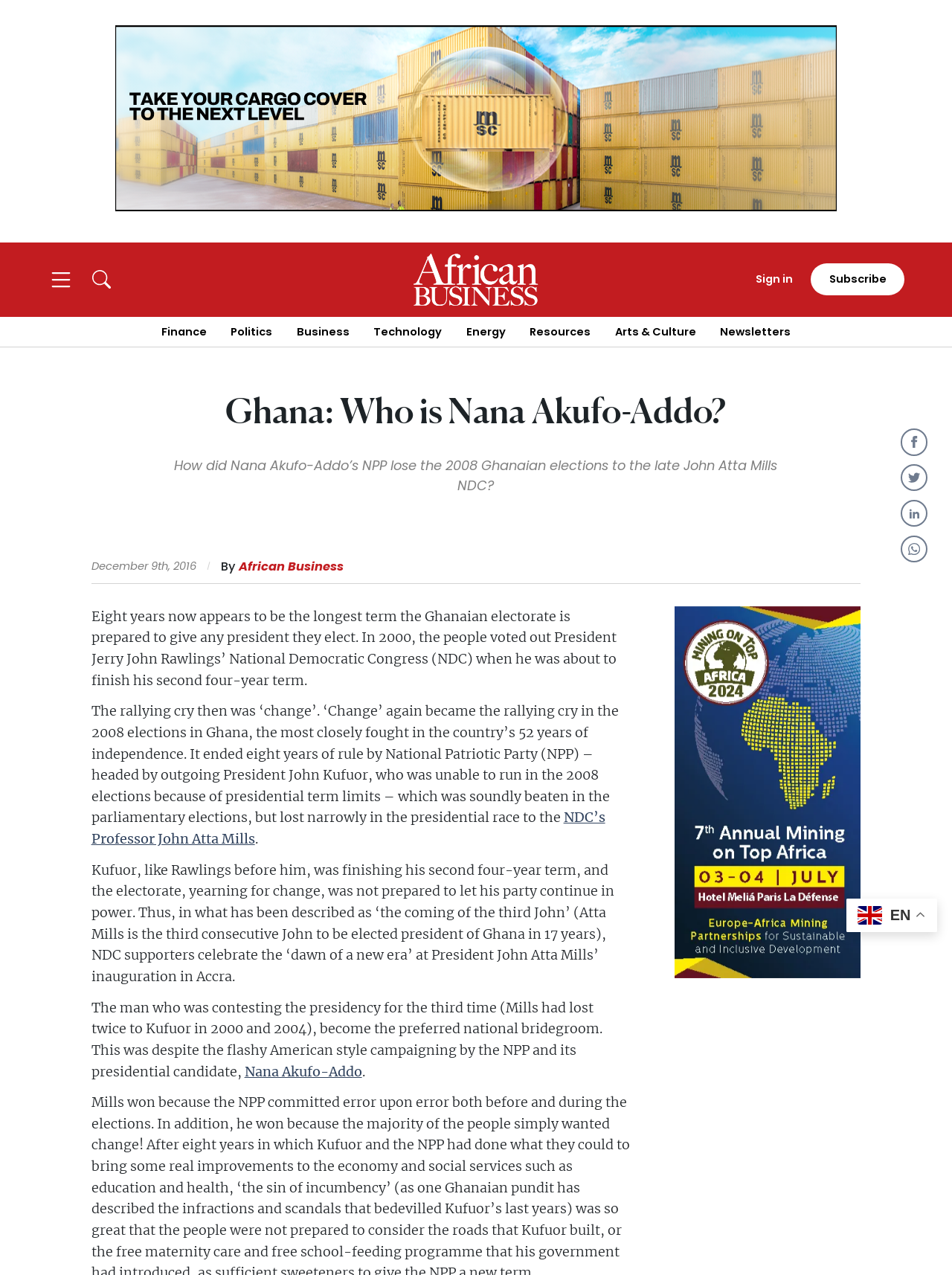What is the date mentioned in the article?
Refer to the screenshot and respond with a concise word or phrase.

December 9th, 2016